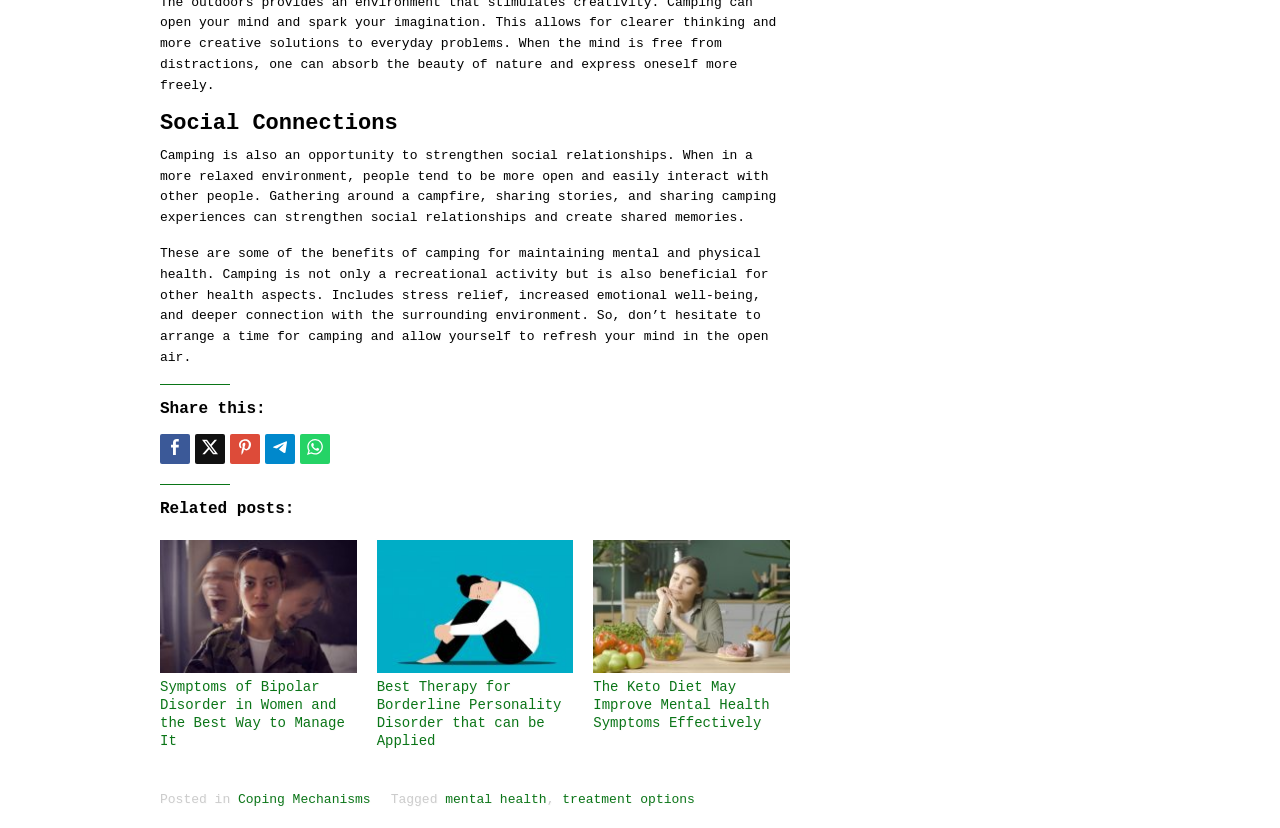Identify the bounding box coordinates necessary to click and complete the given instruction: "Share this".

[0.125, 0.463, 0.617, 0.505]